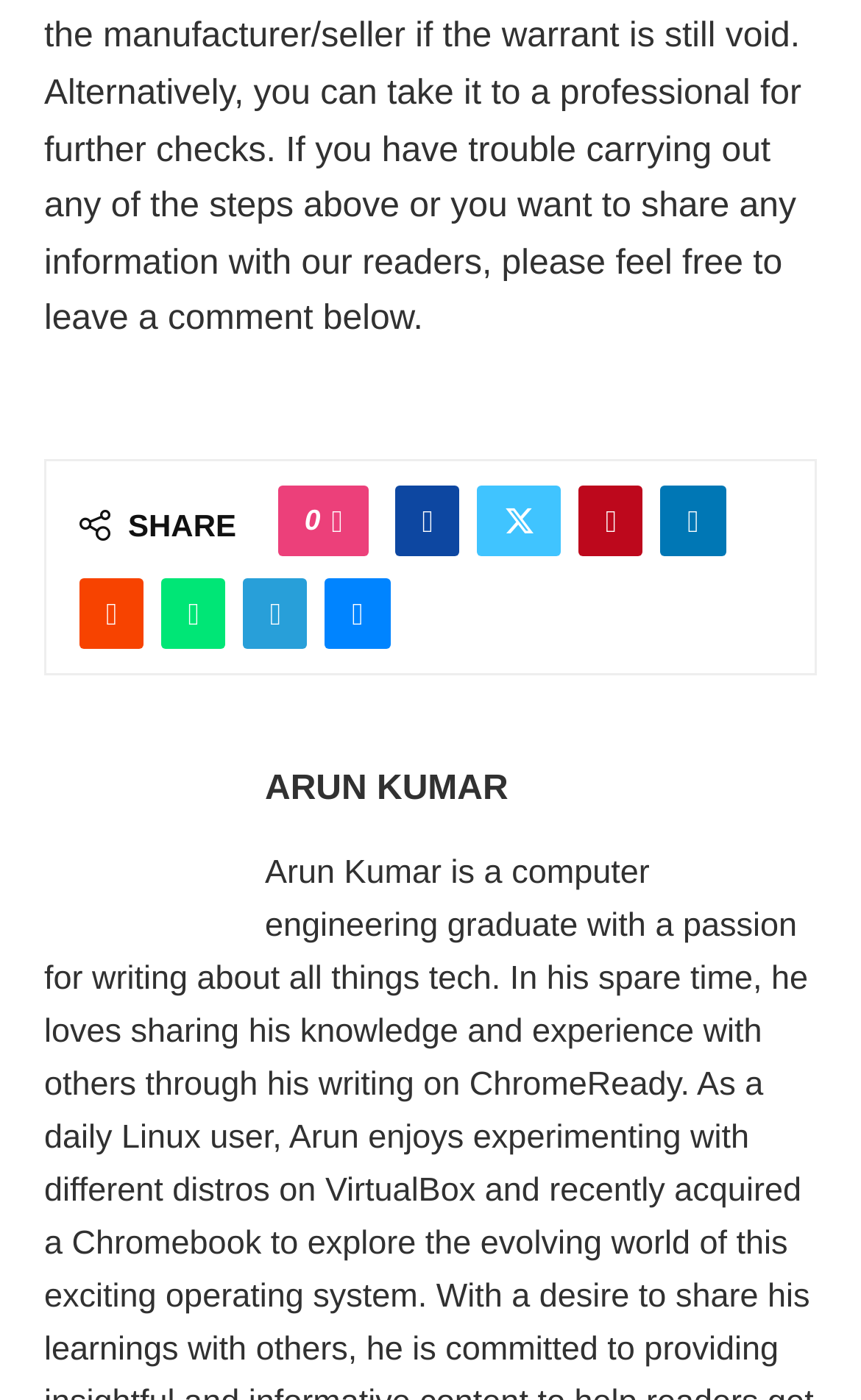How many social media platforms can you share this post on?
Identify the answer in the screenshot and reply with a single word or phrase.

8